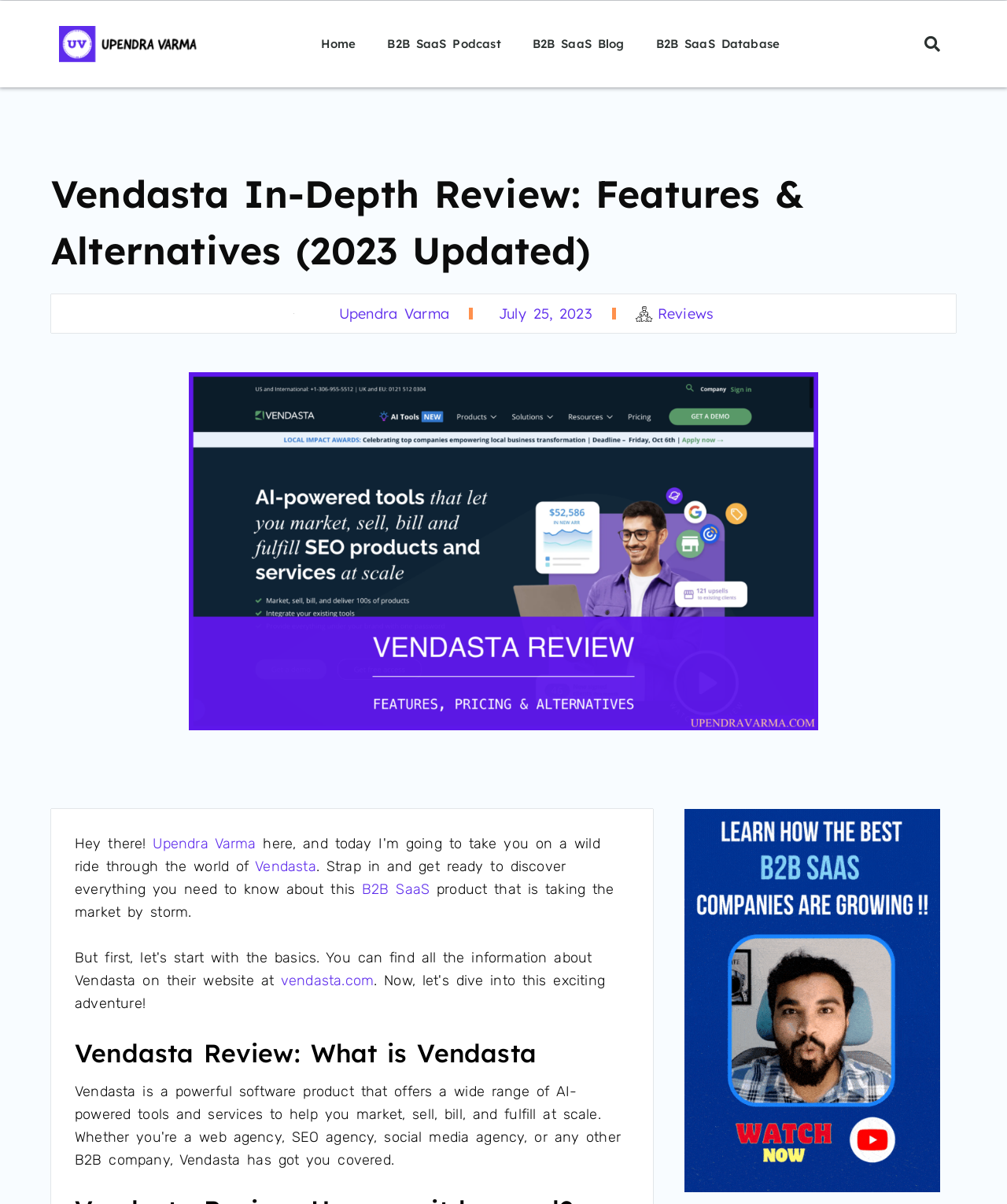Determine the bounding box coordinates for the HTML element described here: "Mozilla Firefox Download".

None